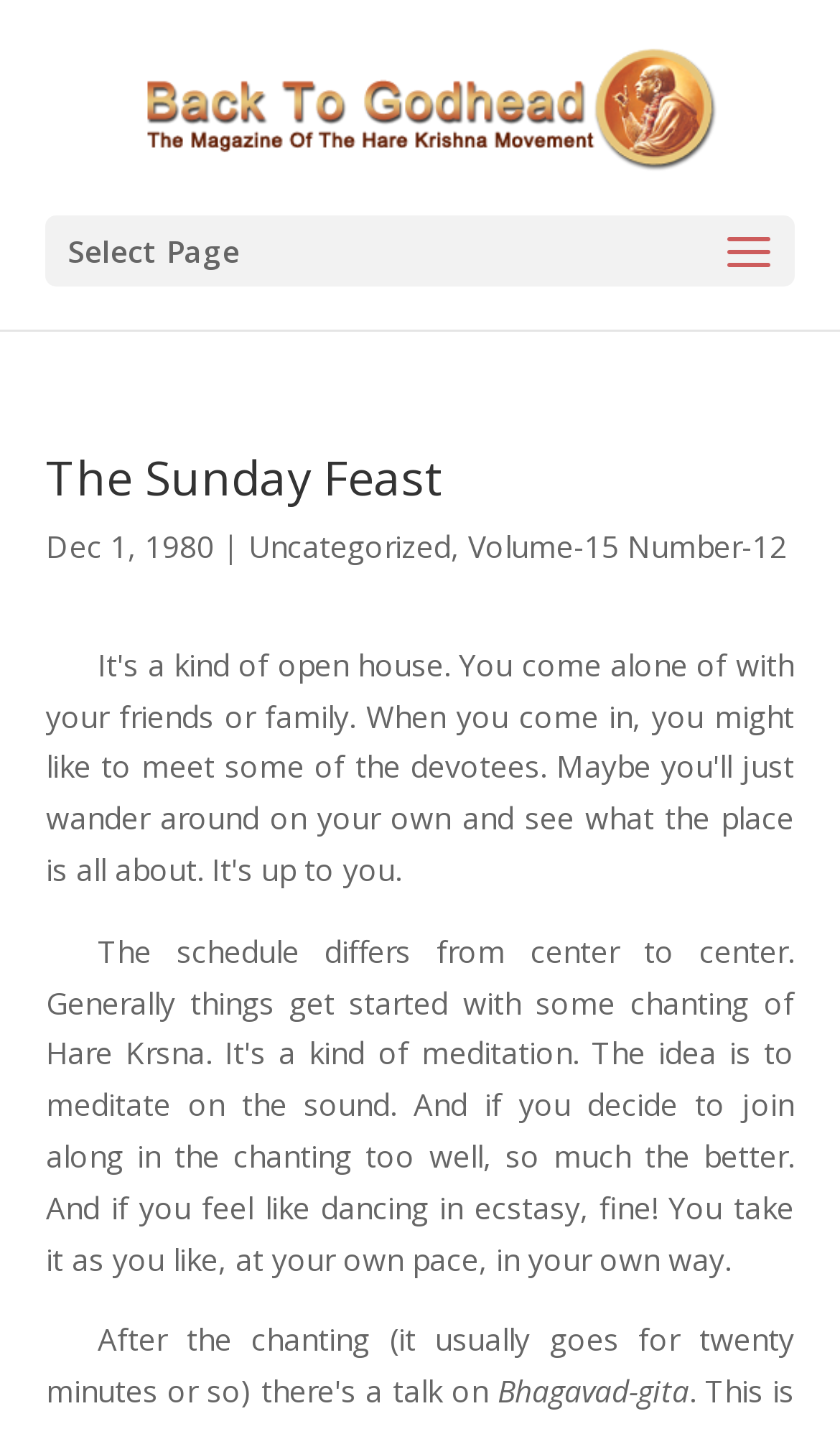Answer the question with a single word or phrase: 
What is the topic mentioned at the bottom of the page?

Bhagavad-gita